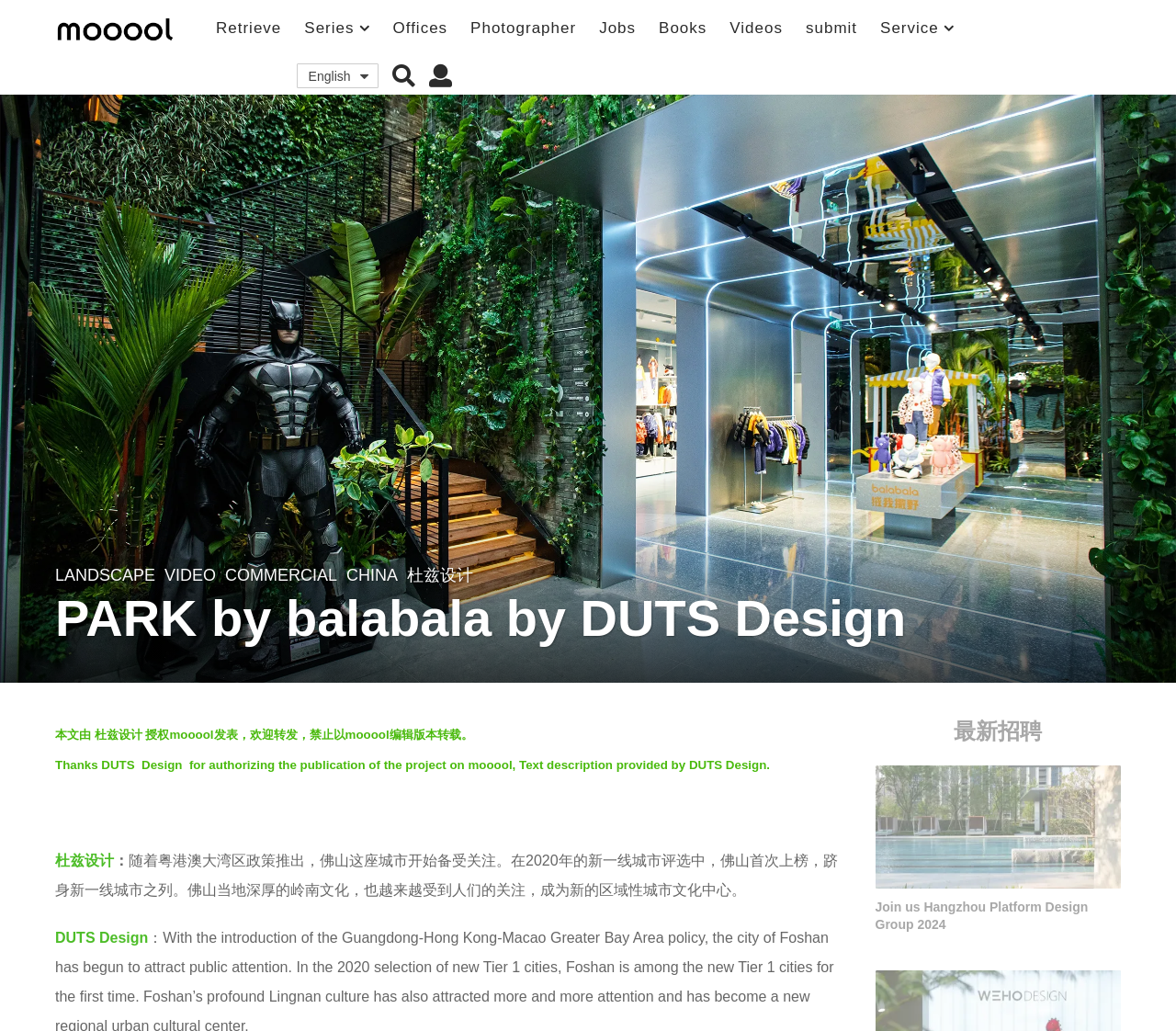Give a one-word or short phrase answer to the question: 
What is the category of the video mentioned?

LANDSCAPE